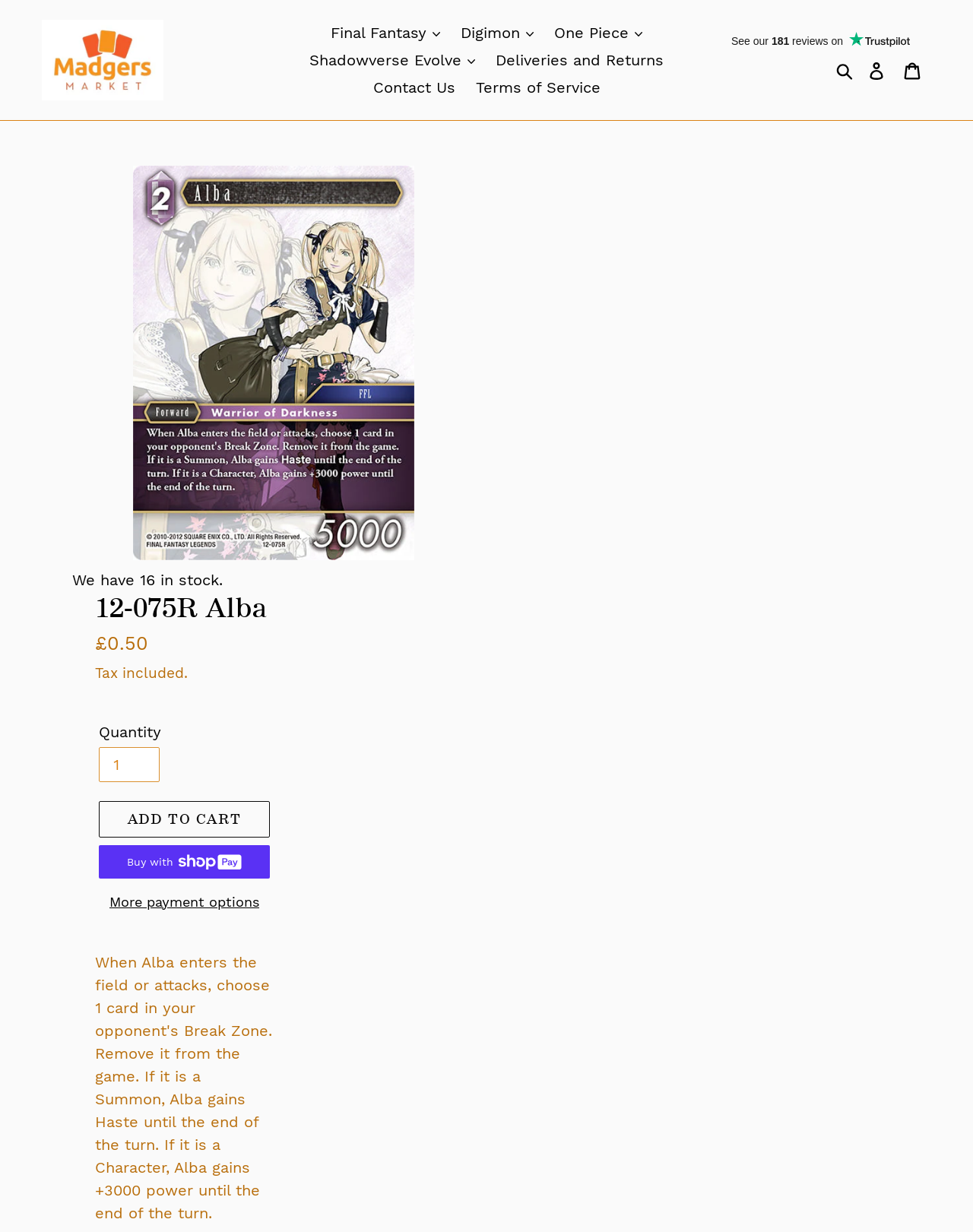Please determine the bounding box coordinates of the section I need to click to accomplish this instruction: "Search for a product".

[0.855, 0.046, 0.884, 0.066]